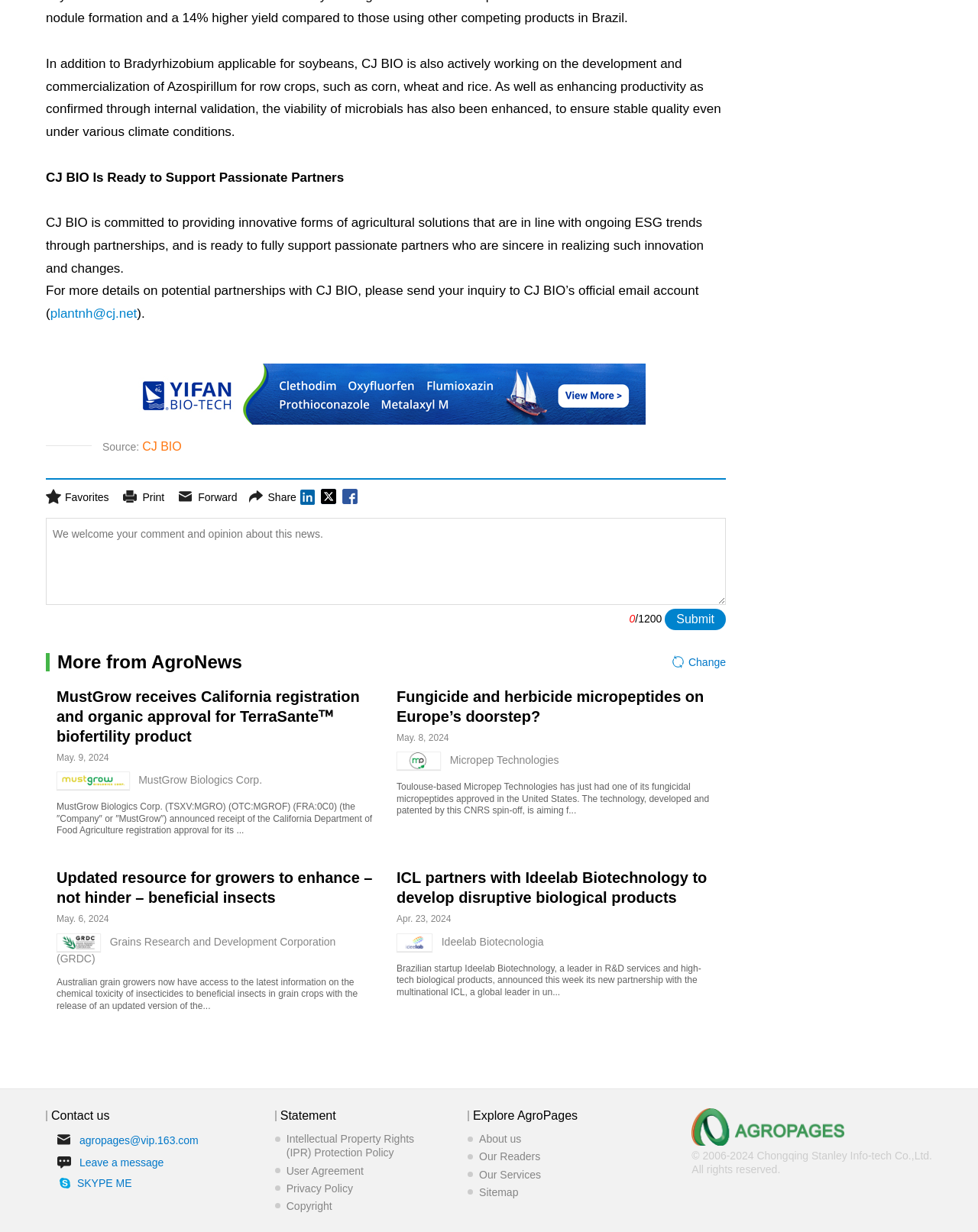Please provide the bounding box coordinates for the element that needs to be clicked to perform the following instruction: "contact Miriam Balen". The coordinates should be given as four float numbers between 0 and 1, i.e., [left, top, right, bottom].

None